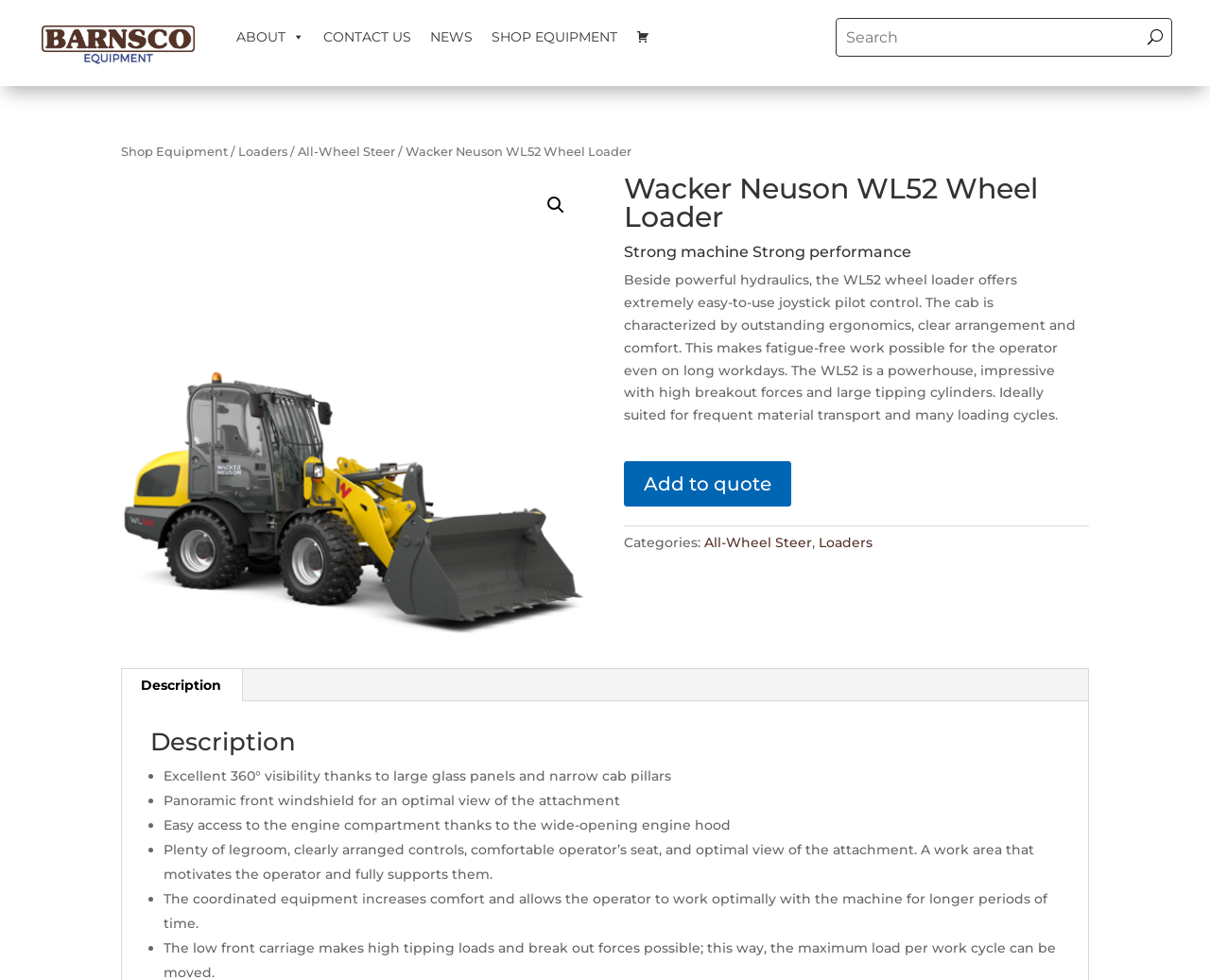Determine the bounding box coordinates of the clickable element to achieve the following action: 'Add to quote'. Provide the coordinates as four float values between 0 and 1, formatted as [left, top, right, bottom].

[0.516, 0.471, 0.654, 0.517]